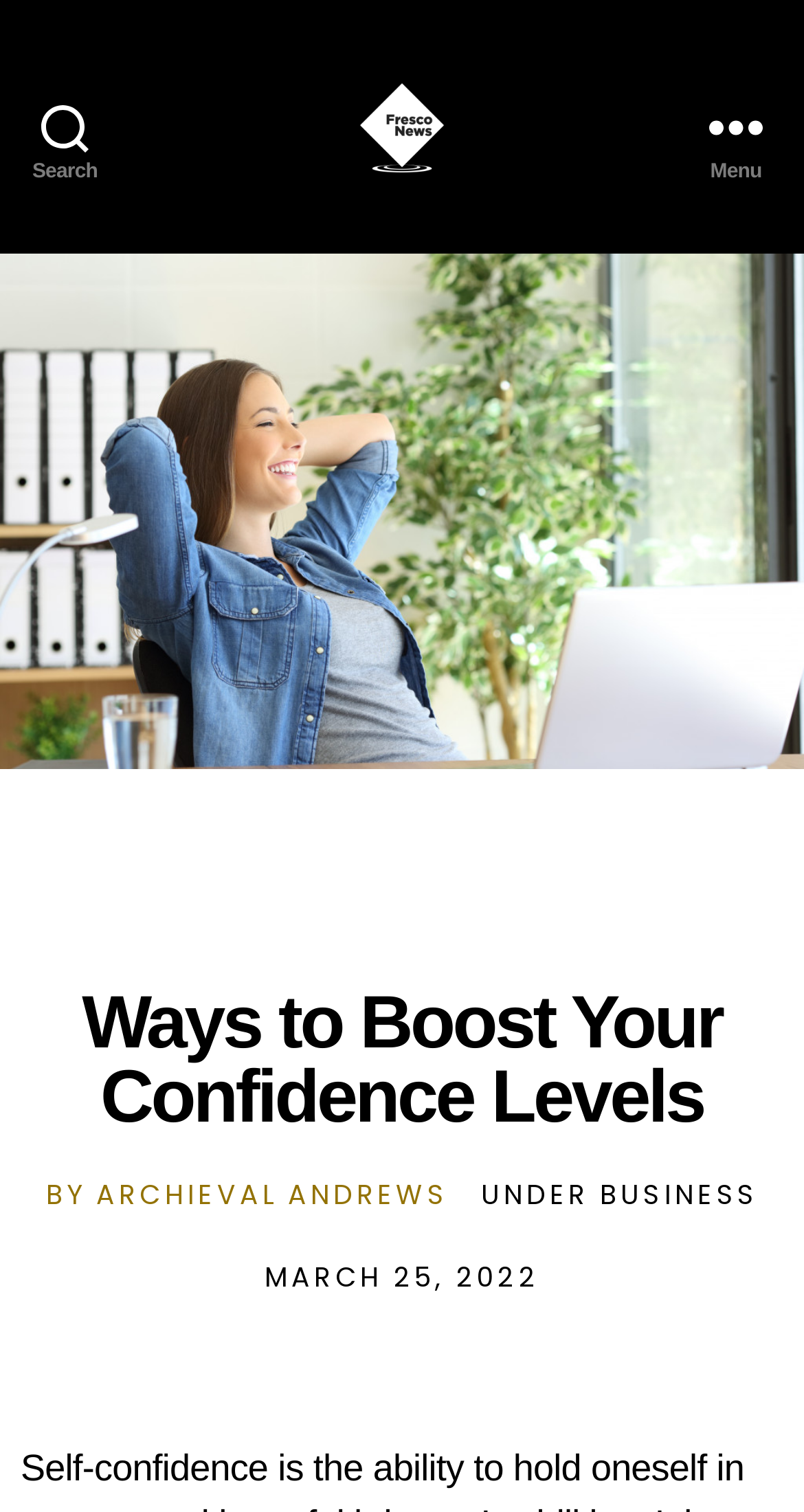Answer the question with a brief word or phrase:
What is the category of the article?

BUSINESS